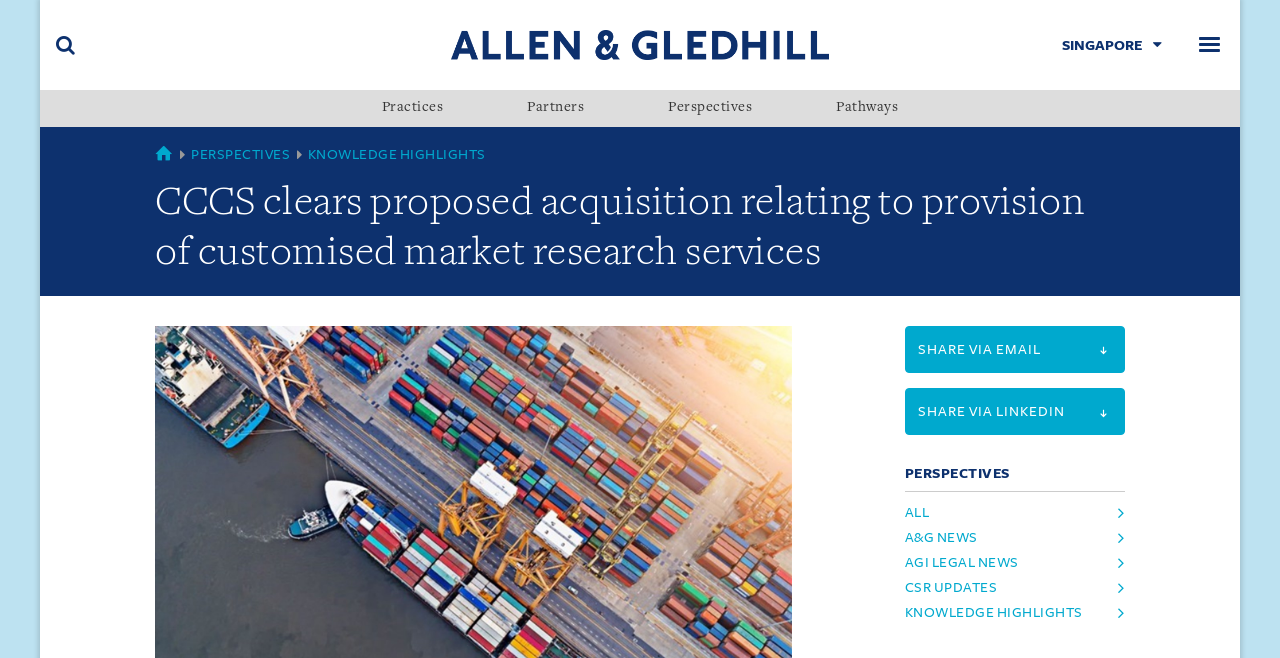Give a comprehensive overview of the webpage, including key elements.

The webpage appears to be a news article or press release from a law firm, Allen & Gledhill. At the top left, there is a search button and a menu button. To the right of these buttons, there is a button indicating the location "SINGAPORE". 

On the top right, there are several links to different sections of the website, including "ABOUT US", "PRACTICES", "PARTNERS", "PERSPECTIVES", "PATHWAYS", and "FIND US". Below these links, there are more links to specific practices, including "Practices", "Partners", "Perspectives", and "Pathways".

The main content of the webpage is a news article with the title "CCCS clears proposed acquisition relating to provision of customised market research services". Above the title, there are links to "GLOBAL" and other categories, including "PERSPECTIVES" and "KNOWLEDGE HIGHLIGHTS". 

On the right side of the webpage, there are several social media sharing links, including "SHARE VIA EMAIL" and "SHARE VIA LINKEDIN". Below these links, there is a section titled "PERSPECTIVES" with several links to different categories, including "ALL", "A&G NEWS", "AGI LEGAL NEWS", "CSR UPDATES", and "KNOWLEDGE HIGHLIGHTS".